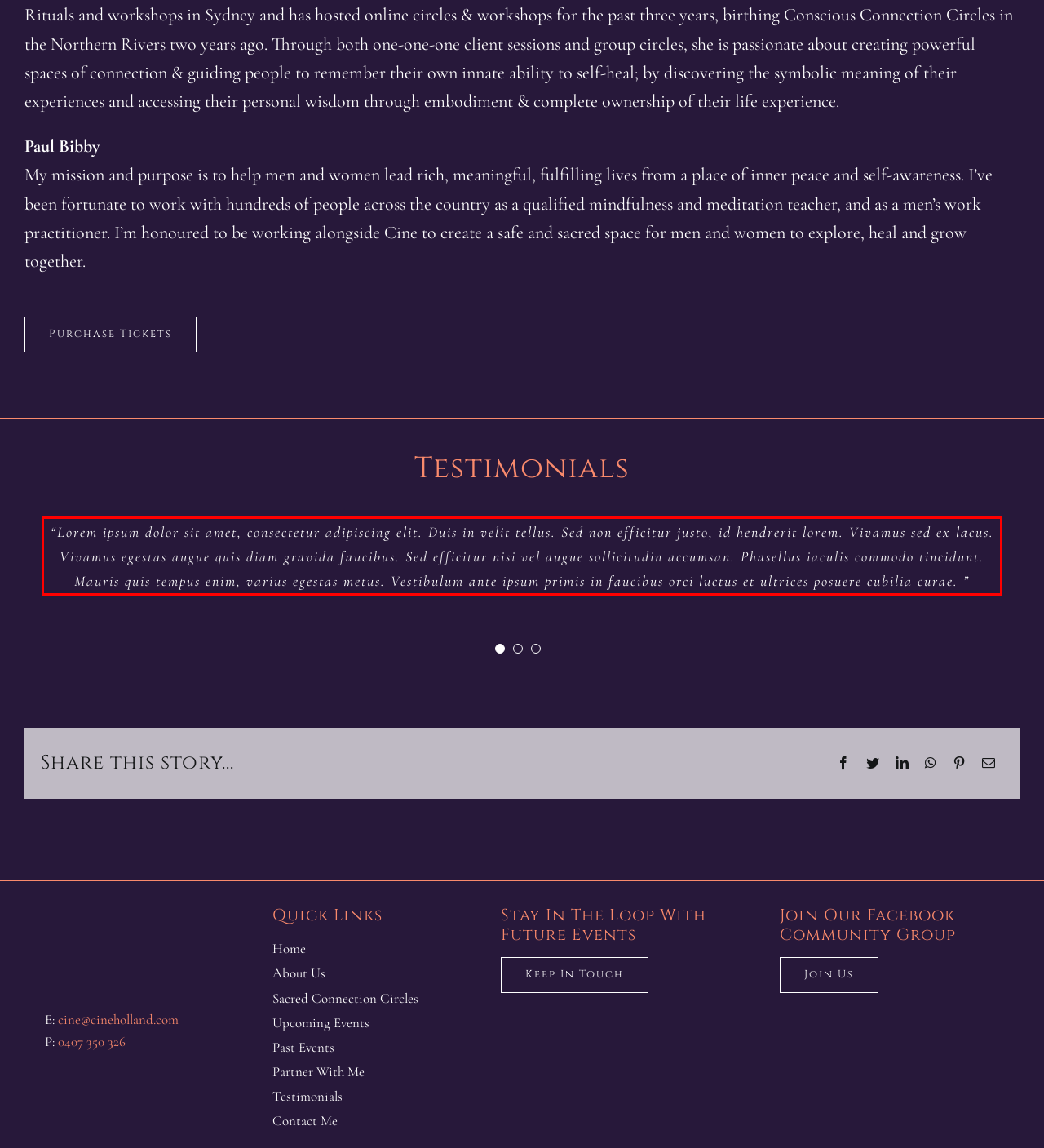Please examine the webpage screenshot containing a red bounding box and use OCR to recognize and output the text inside the red bounding box.

“Lorem ipsum dolor sit amet, consectetur adipiscing elit. Duis in velit tellus. Sed non efficitur justo, id hendrerit lorem. Vivamus sed ex lacus. Vivamus egestas augue quis diam gravida faucibus. Sed efficitur nisi vel augue sollicitudin accumsan. Phasellus iaculis commodo tincidunt. Mauris quis tempus enim, varius egestas metus. Vestibulum ante ipsum primis in faucibus orci luctus et ultrices posuere cubilia curae. ”